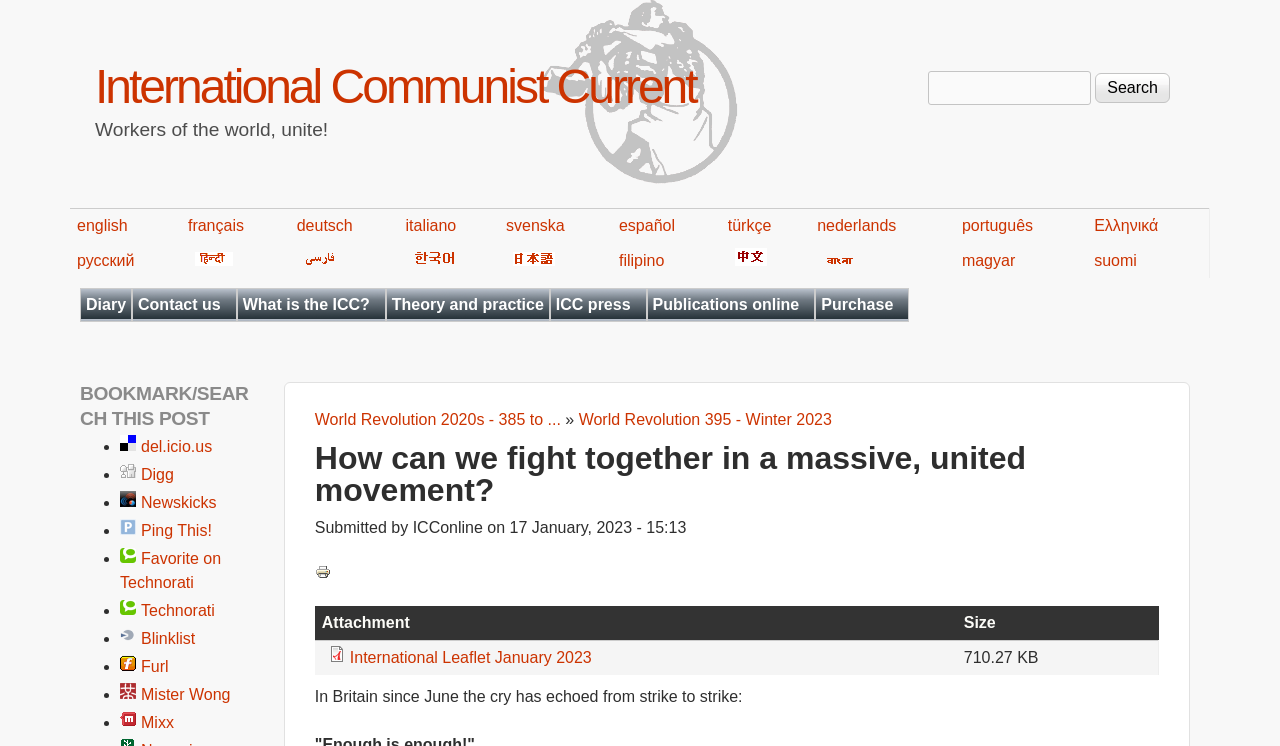What is the date of the article?
Please provide a single word or phrase in response based on the screenshot.

17 January, 2023